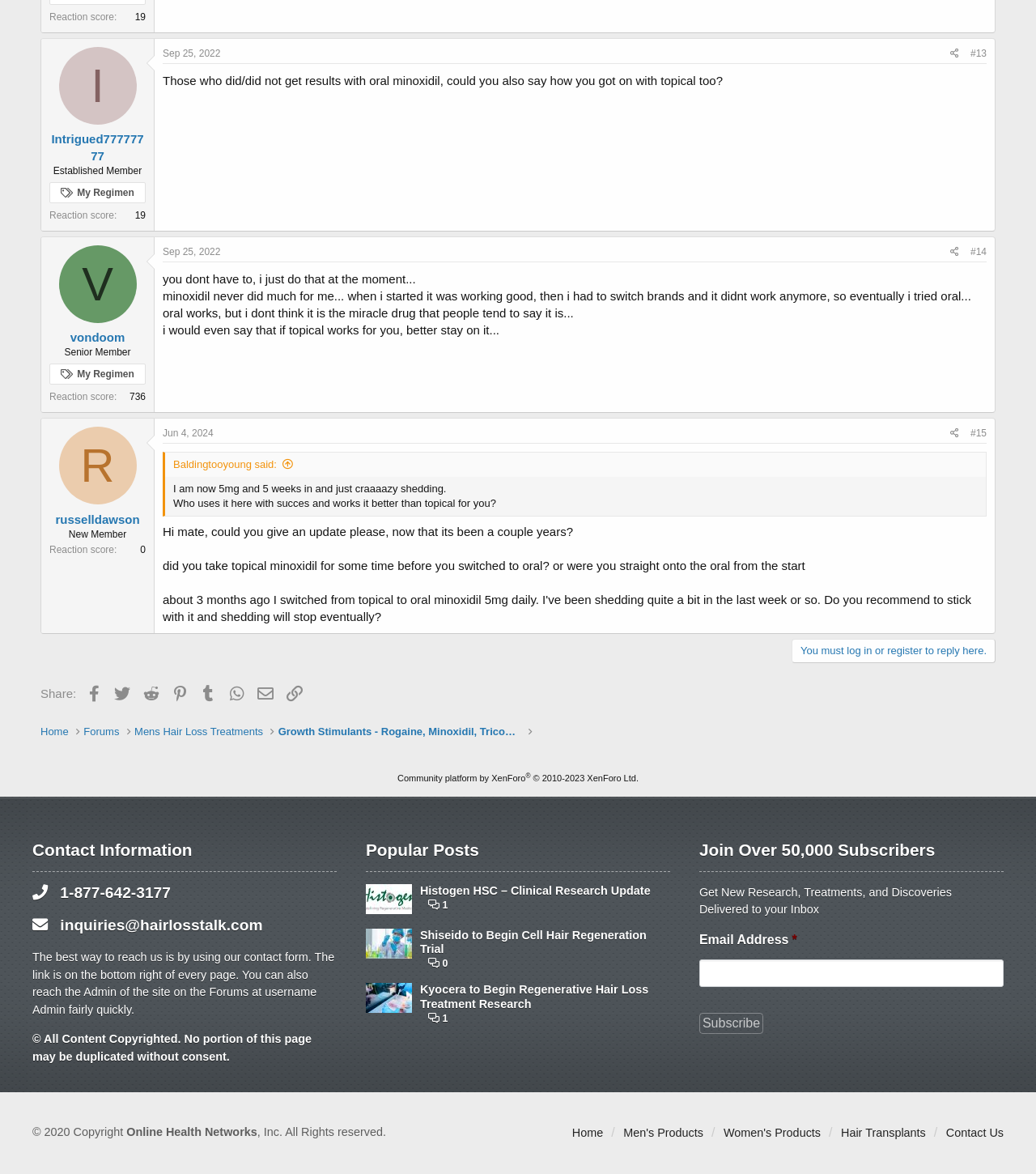Identify the bounding box coordinates of the element that should be clicked to fulfill this task: "Reply to the thread". The coordinates should be provided as four float numbers between 0 and 1, i.e., [left, top, right, bottom].

[0.764, 0.544, 0.961, 0.565]